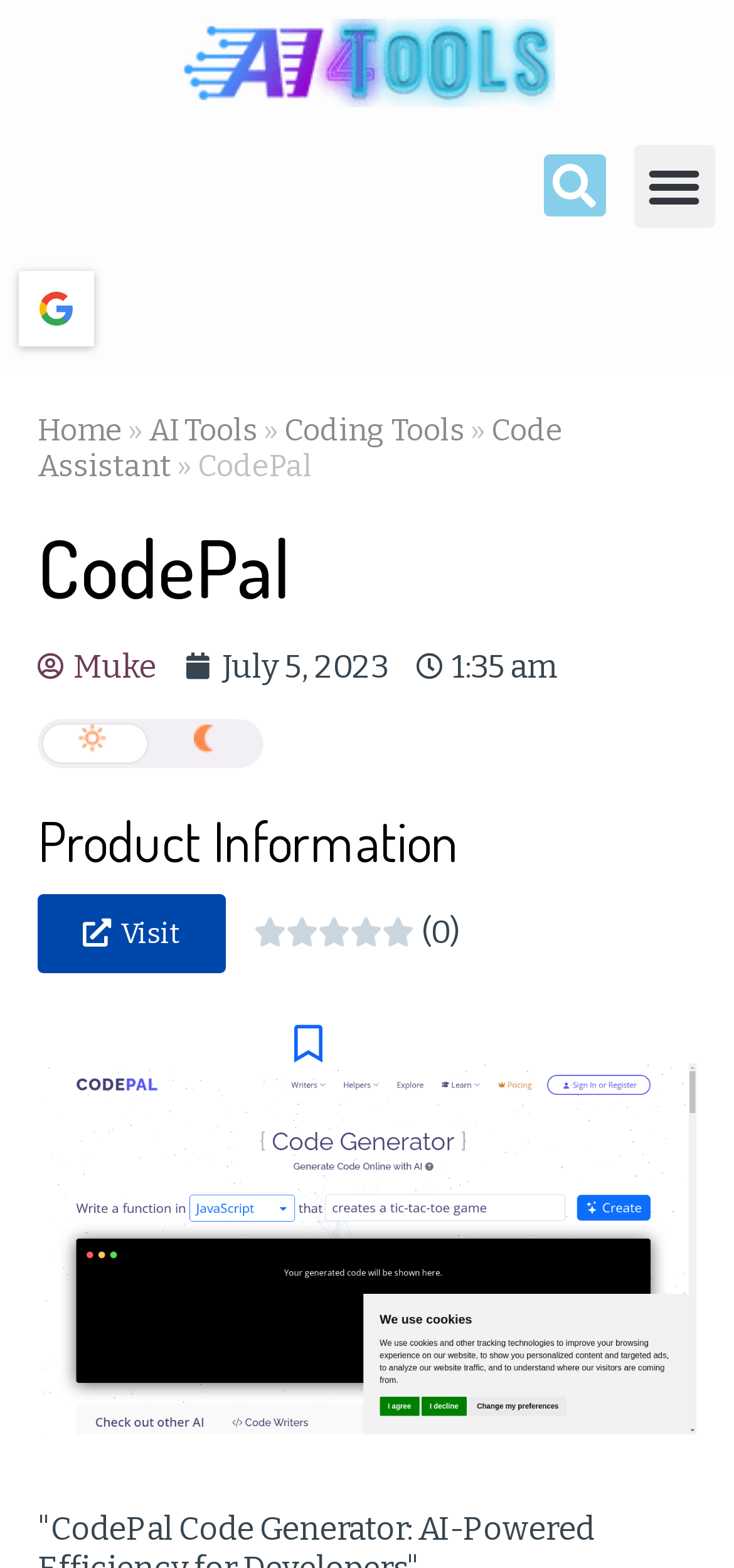Use a single word or phrase to answer the following:
What is the purpose of the button at the top right corner?

Menu Toggle